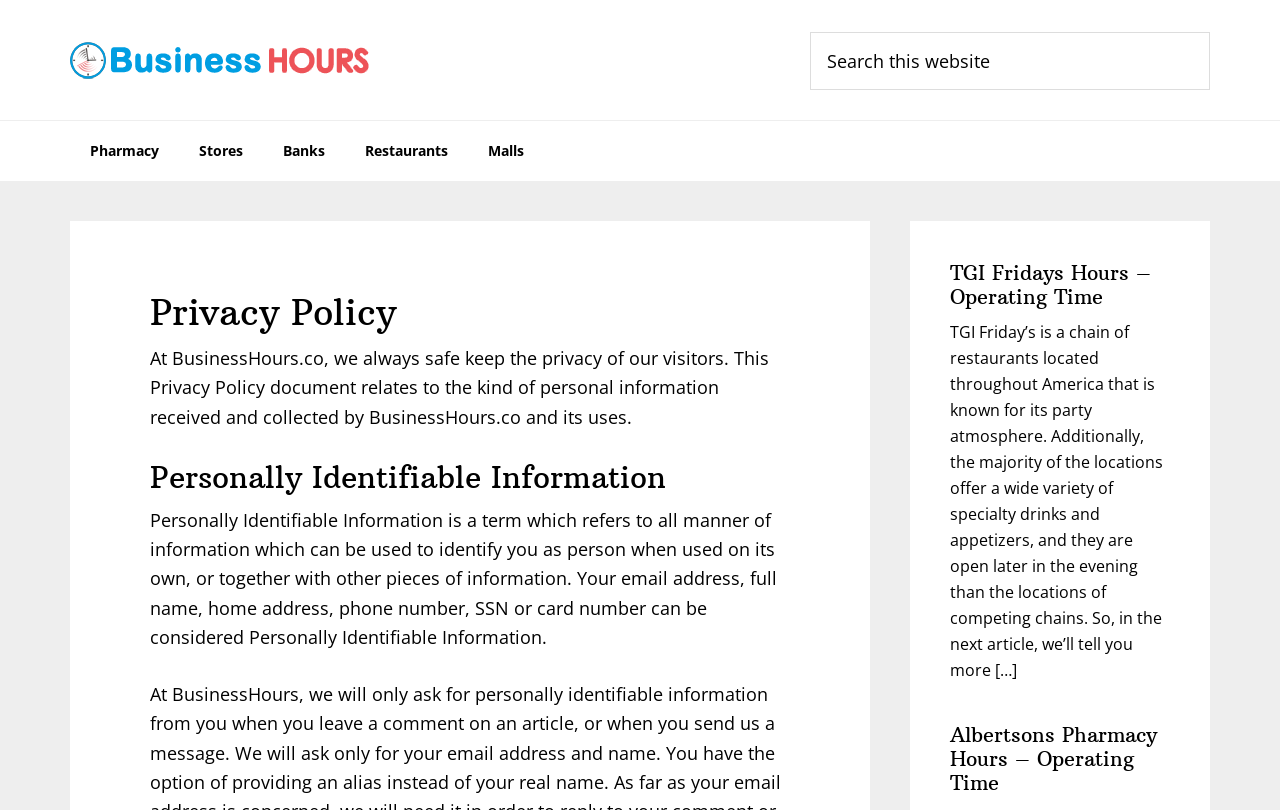Identify the bounding box coordinates for the region of the element that should be clicked to carry out the instruction: "Go to the INICIO page". The bounding box coordinates should be four float numbers between 0 and 1, i.e., [left, top, right, bottom].

None